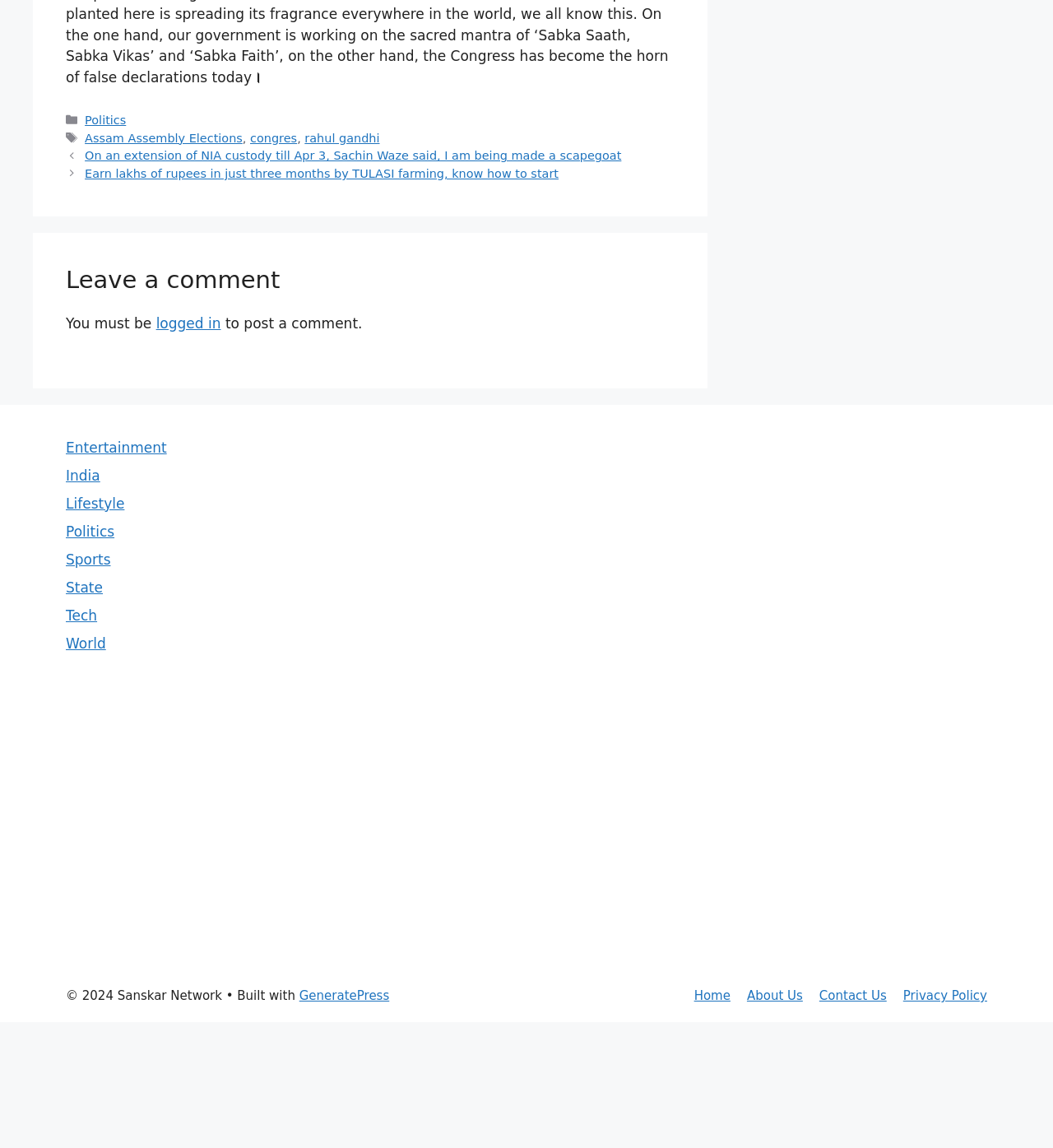Please find the bounding box for the UI element described by: "View All Jobs (1,932)".

None